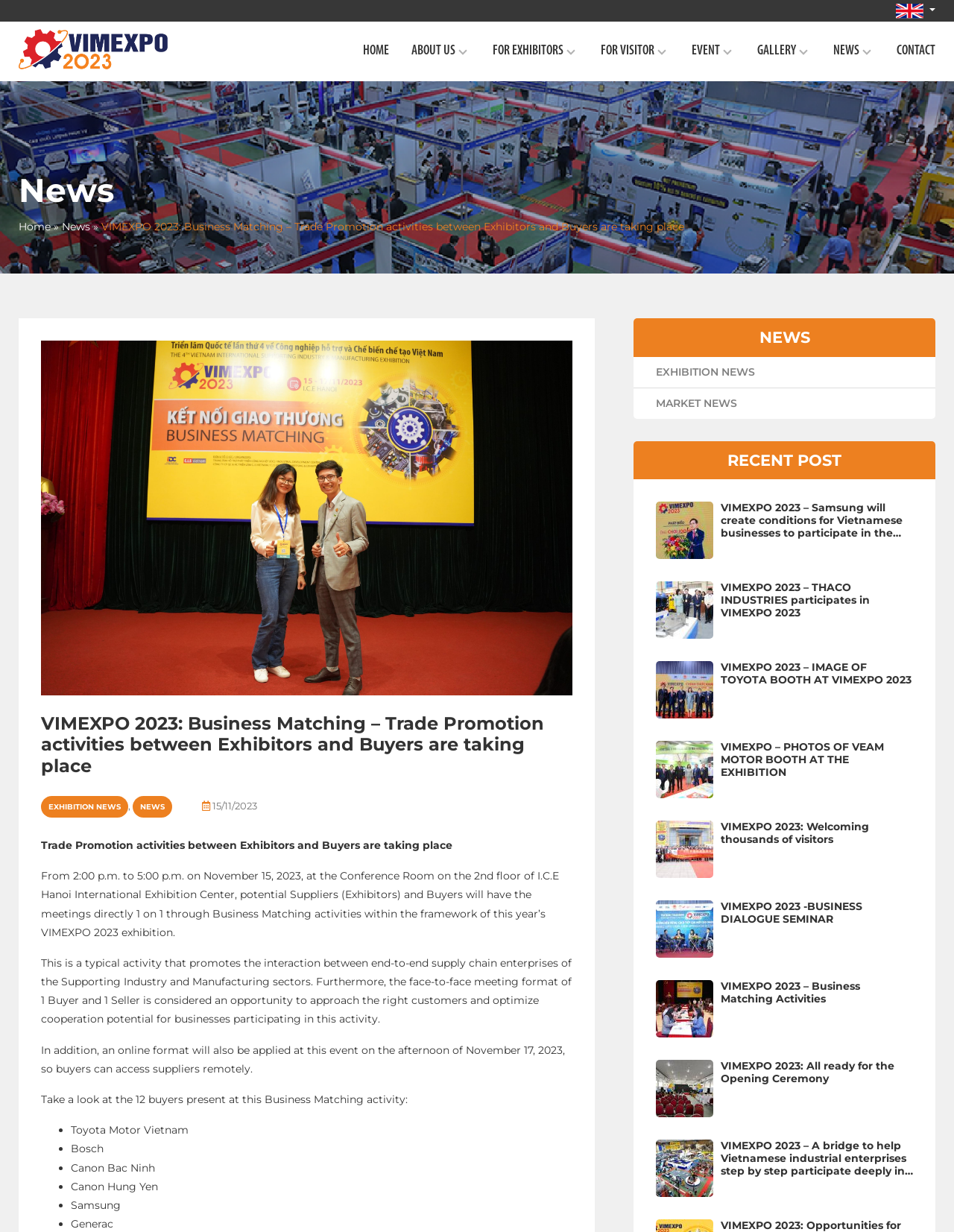How many buyers are present at this Business Matching activity?
Refer to the image and provide a detailed answer to the question.

The webpage lists 12 buyers present at this Business Matching activity, including Toyota Motor Vietnam, Bosch, Canon Bac Ninh, and others.